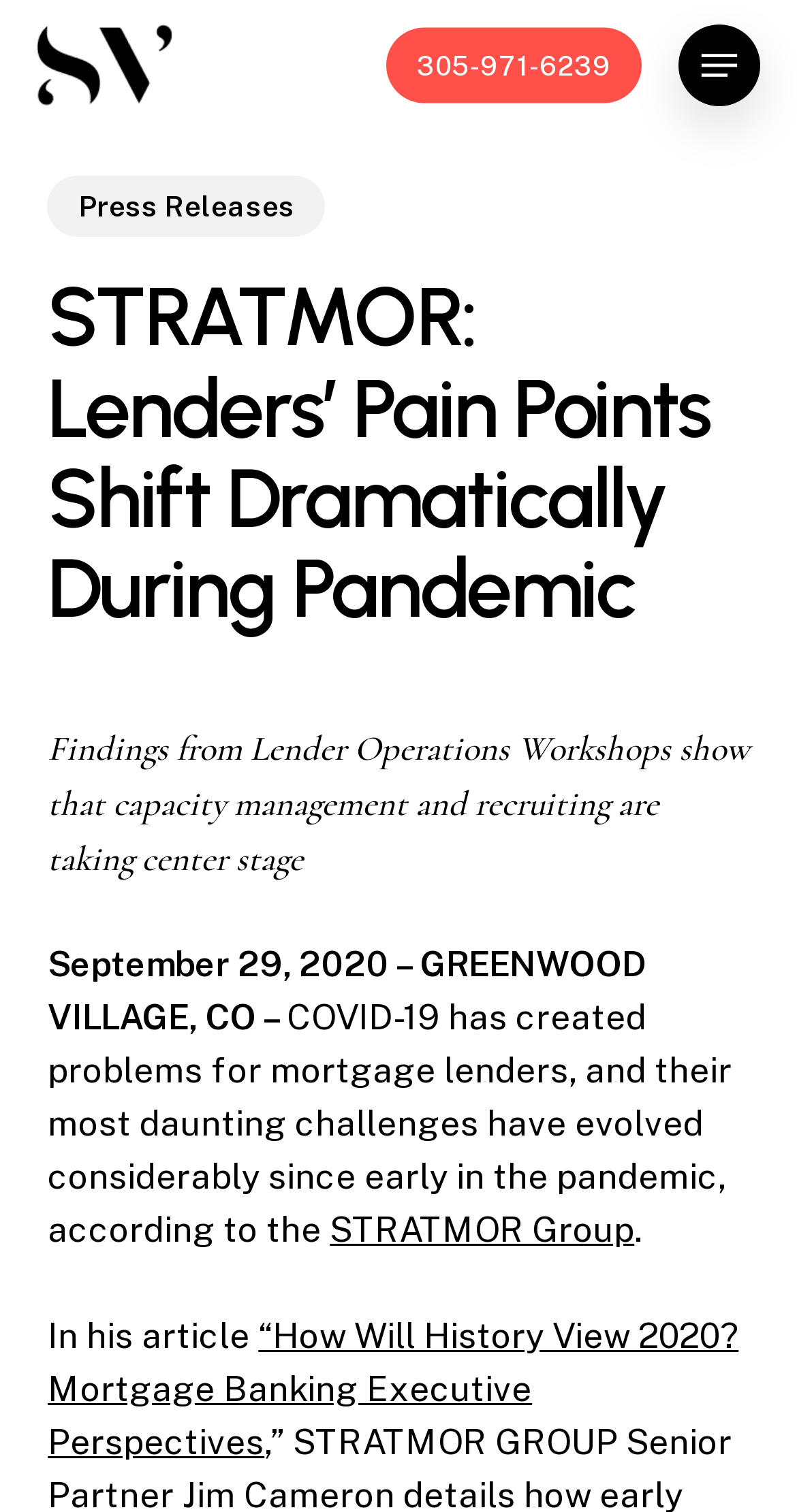What is the date mentioned in the article?
From the details in the image, answer the question comprehensively.

The date mentioned in the article is September 29, 2020, which is found in the text 'September 29, 2020 – GREENWOOD VILLAGE, CO –'.